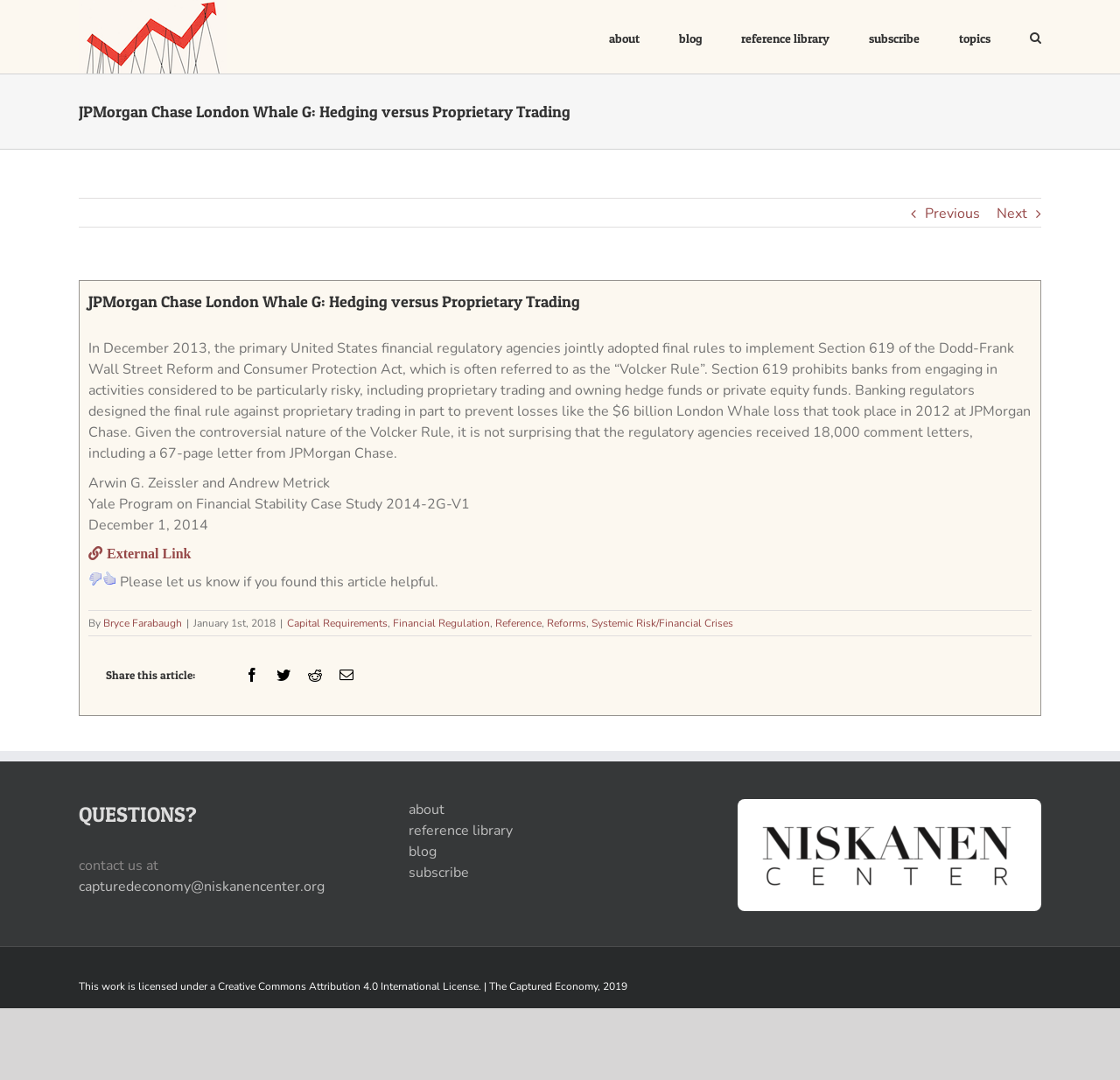Determine the bounding box coordinates of the section to be clicked to follow the instruction: "Search for something". The coordinates should be given as four float numbers between 0 and 1, formatted as [left, top, right, bottom].

[0.92, 0.0, 0.93, 0.068]